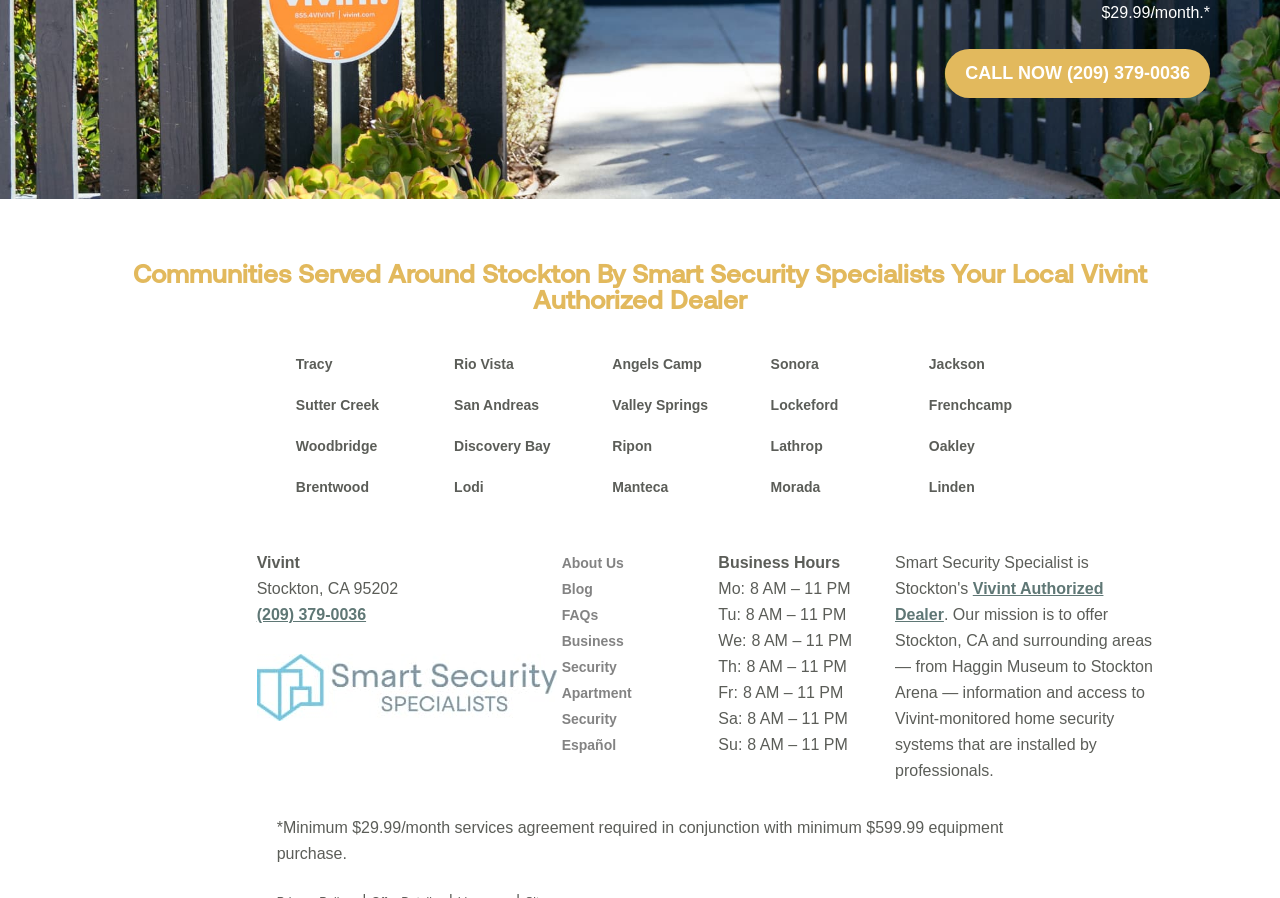Please specify the bounding box coordinates of the clickable region to carry out the following instruction: "Learn about communities served". The coordinates should be four float numbers between 0 and 1, in the format [left, top, right, bottom].

[0.094, 0.294, 0.906, 0.352]